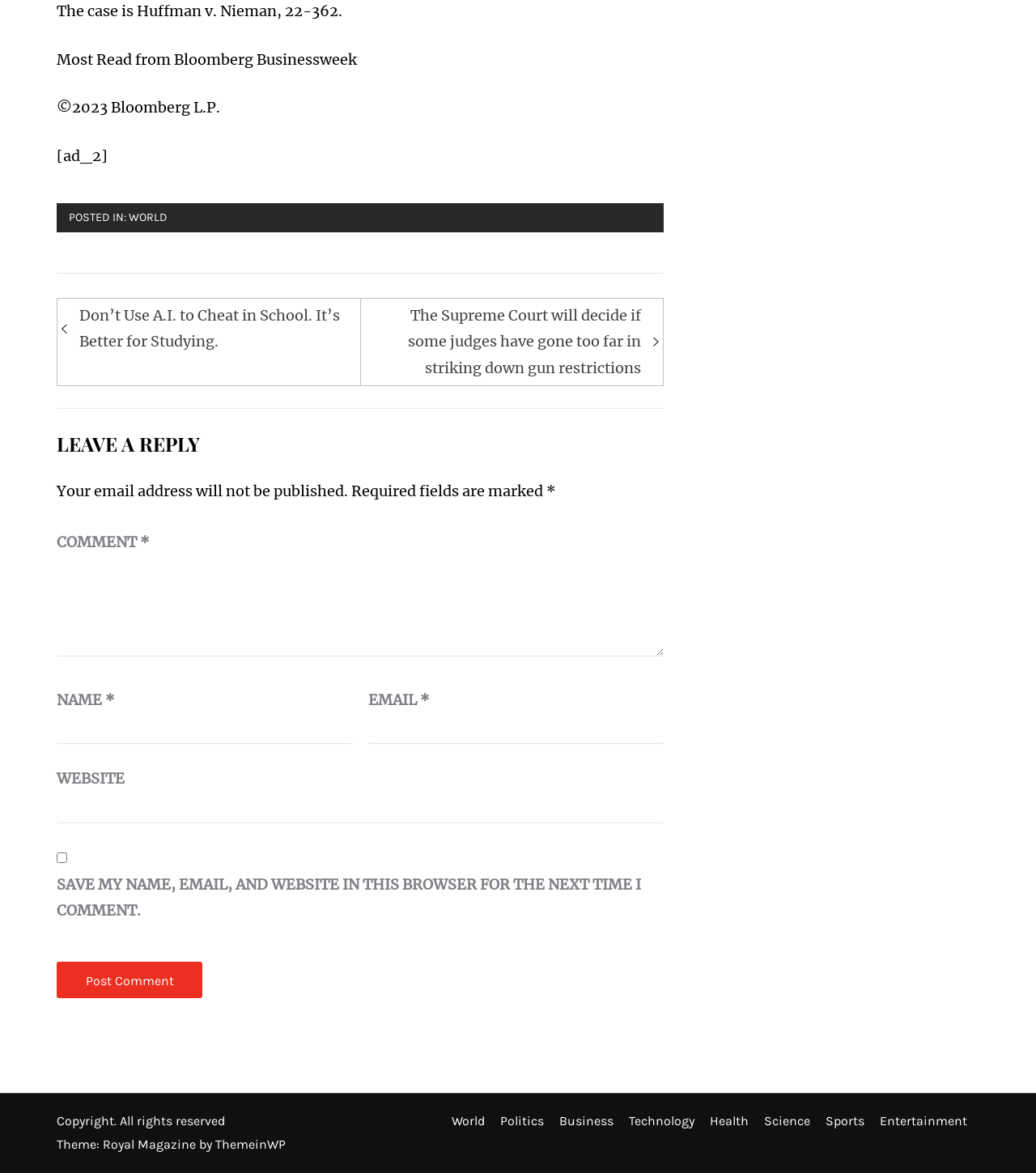Determine the bounding box coordinates of the UI element described by: "parent_node: EMAIL * aria-describedby="email-notes" name="email"".

[0.355, 0.611, 0.641, 0.634]